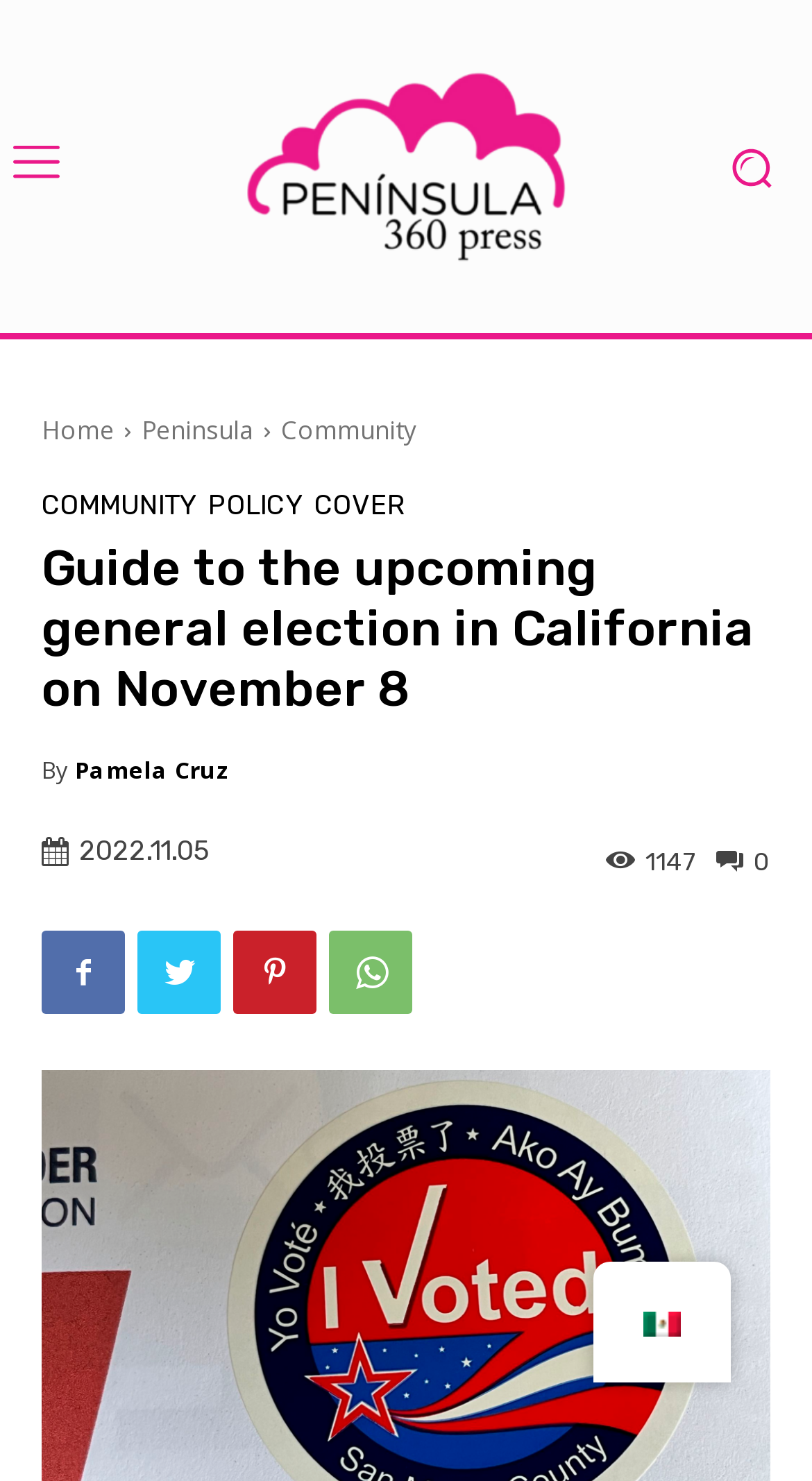Could you locate the bounding box coordinates for the section that should be clicked to accomplish this task: "Change language to es_MX".

[0.731, 0.863, 0.9, 0.917]